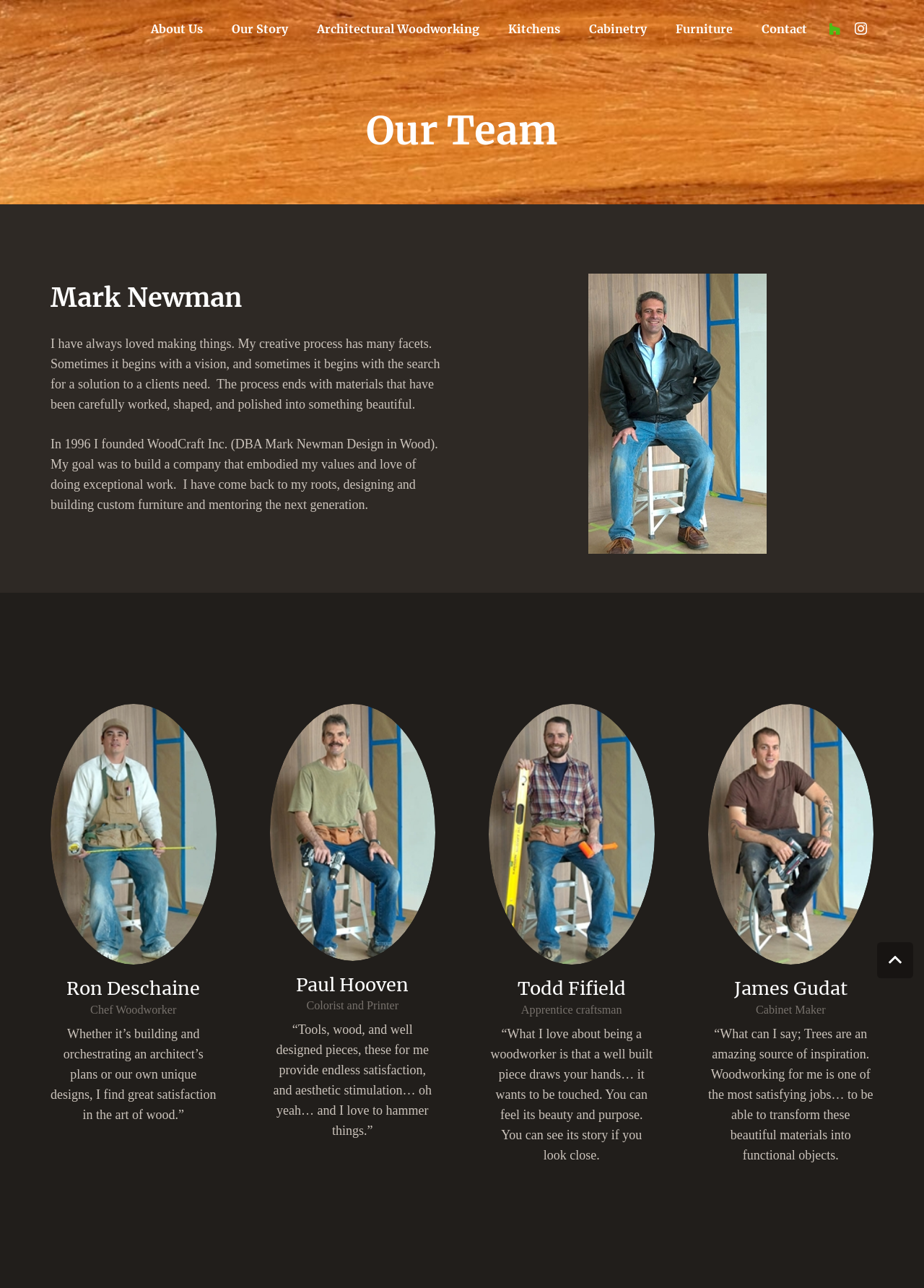Review the image closely and give a comprehensive answer to the question: What is Ron Deschaine's profession?

The answer can be found in the StaticText element with the text 'Chef Woodworker' which is located below the heading 'Ron Deschaine'.